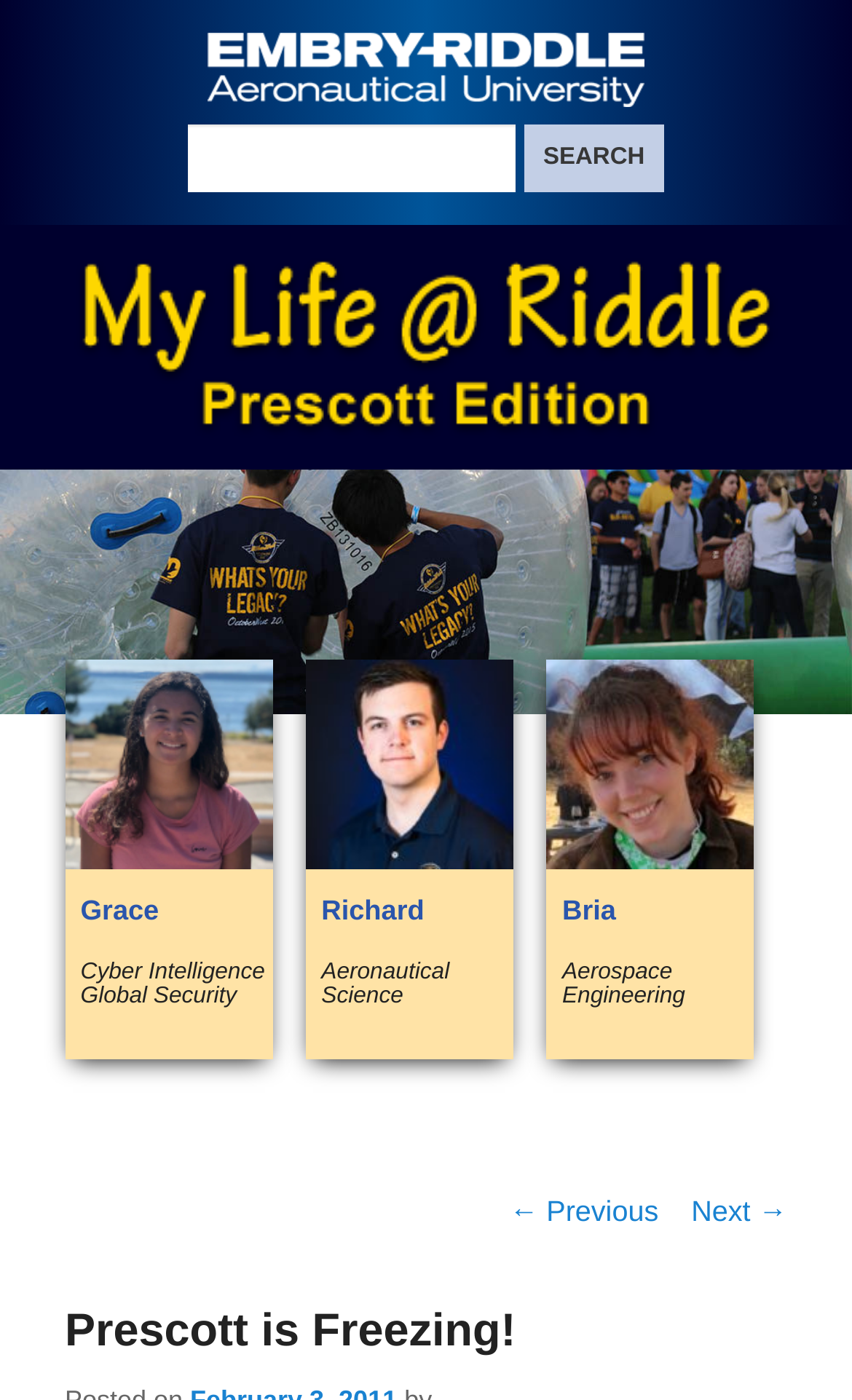Using the provided description GraceCyber Intelligence Global Security, find the bounding box coordinates for the UI element. Provide the coordinates in (top-left x, top-left y, bottom-right x, bottom-right y) format, ensuring all values are between 0 and 1.

[0.076, 0.472, 0.32, 0.757]